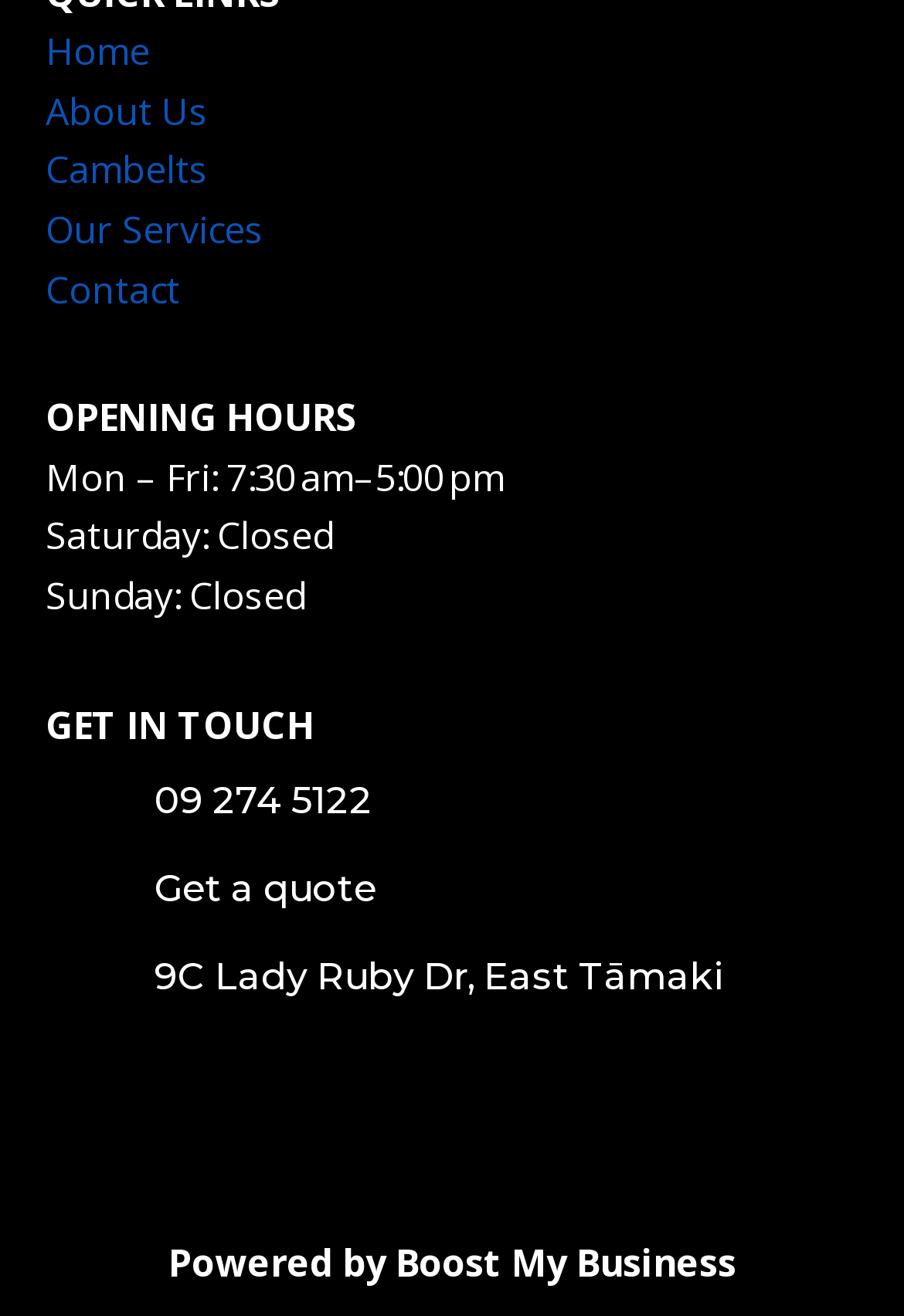Can you find the bounding box coordinates of the area I should click to execute the following instruction: "view cambelts"?

[0.05, 0.11, 0.229, 0.149]